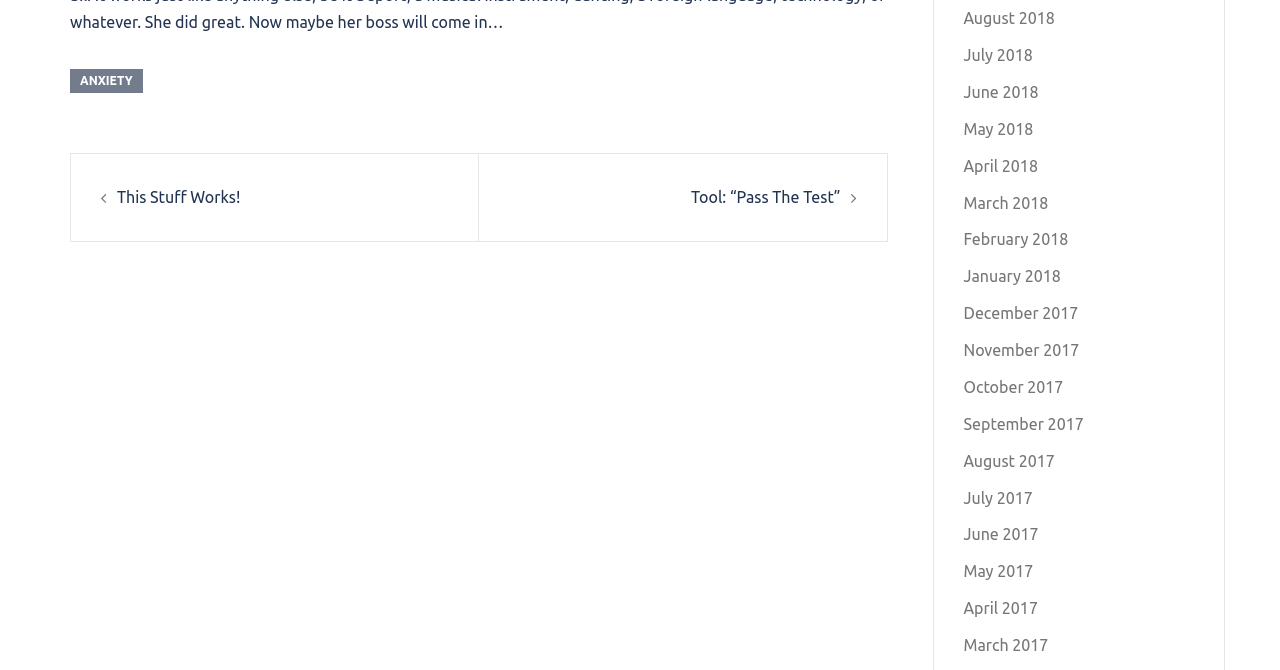What is the earliest month listed in the archive?
Using the details from the image, give an elaborate explanation to answer the question.

I looked at the list of links in the archive section and found the earliest month listed, which is March 2017.